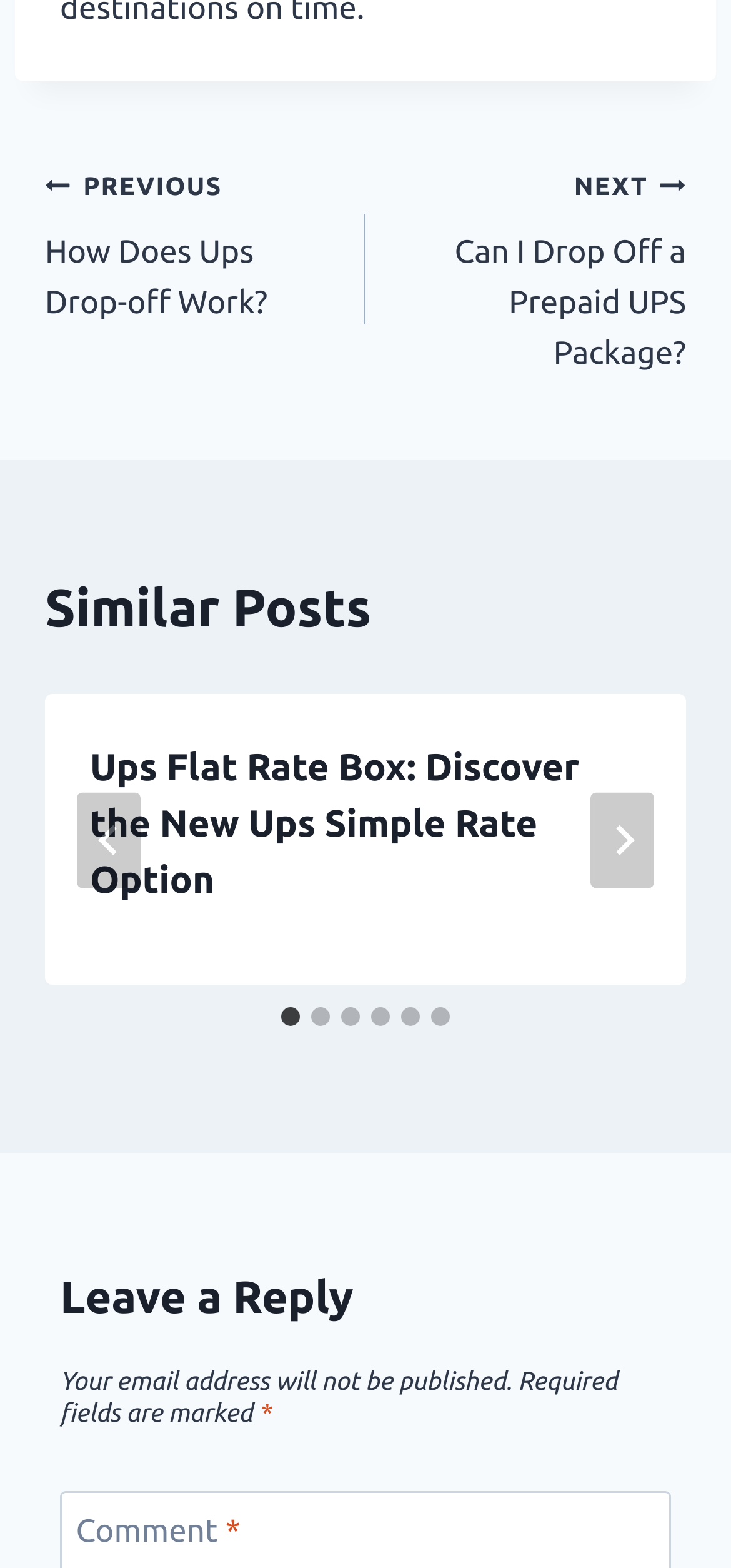What is the purpose of the 'Go to last slide' button?
Please provide a detailed answer to the question.

I inferred the purpose of the 'Go to last slide' button by looking at its position and text, and understanding that it is part of a navigation system for the similar posts section.